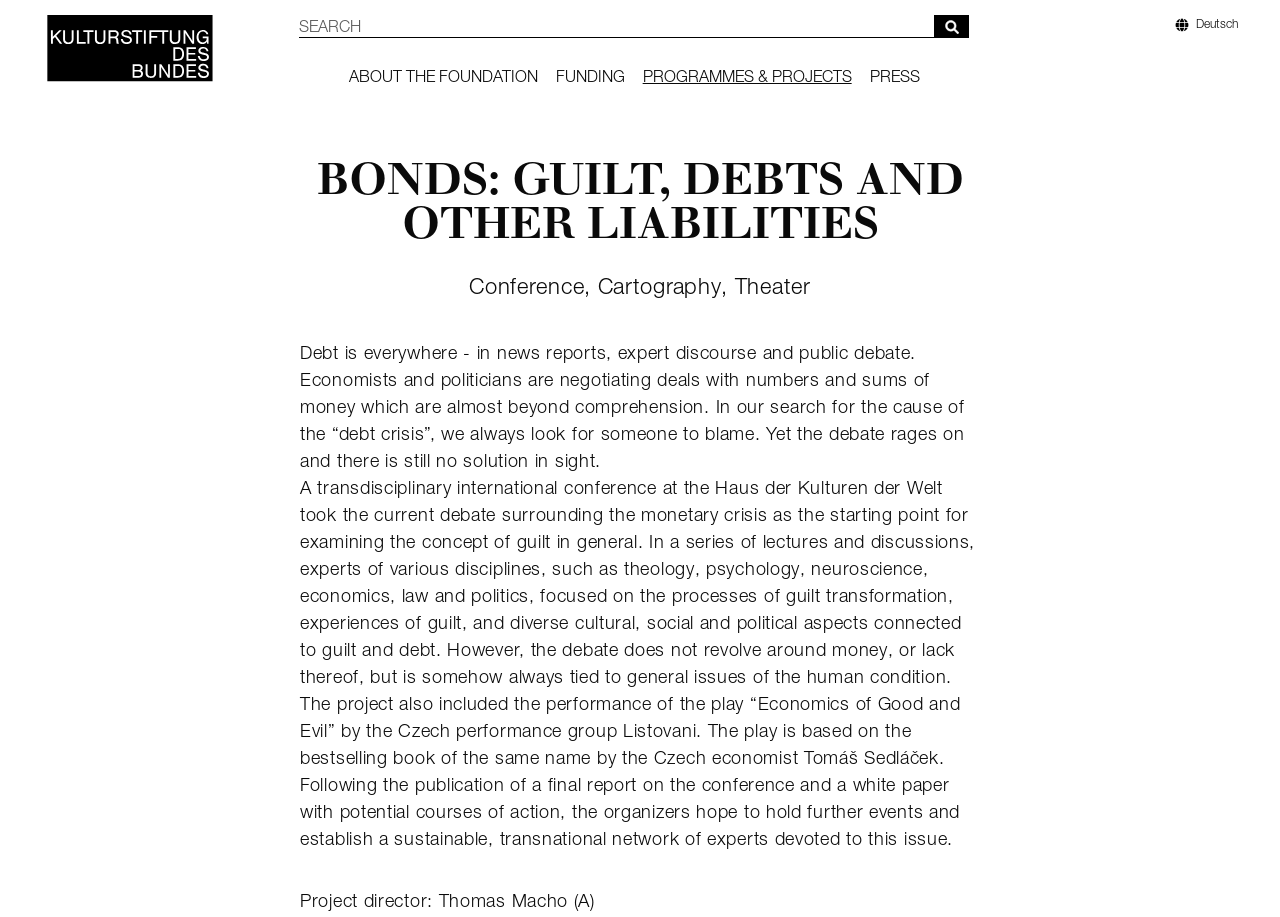Use a single word or phrase to answer the following:
What is the name of the play performed by the Czech performance group Listovani?

Economics of Good and Evil